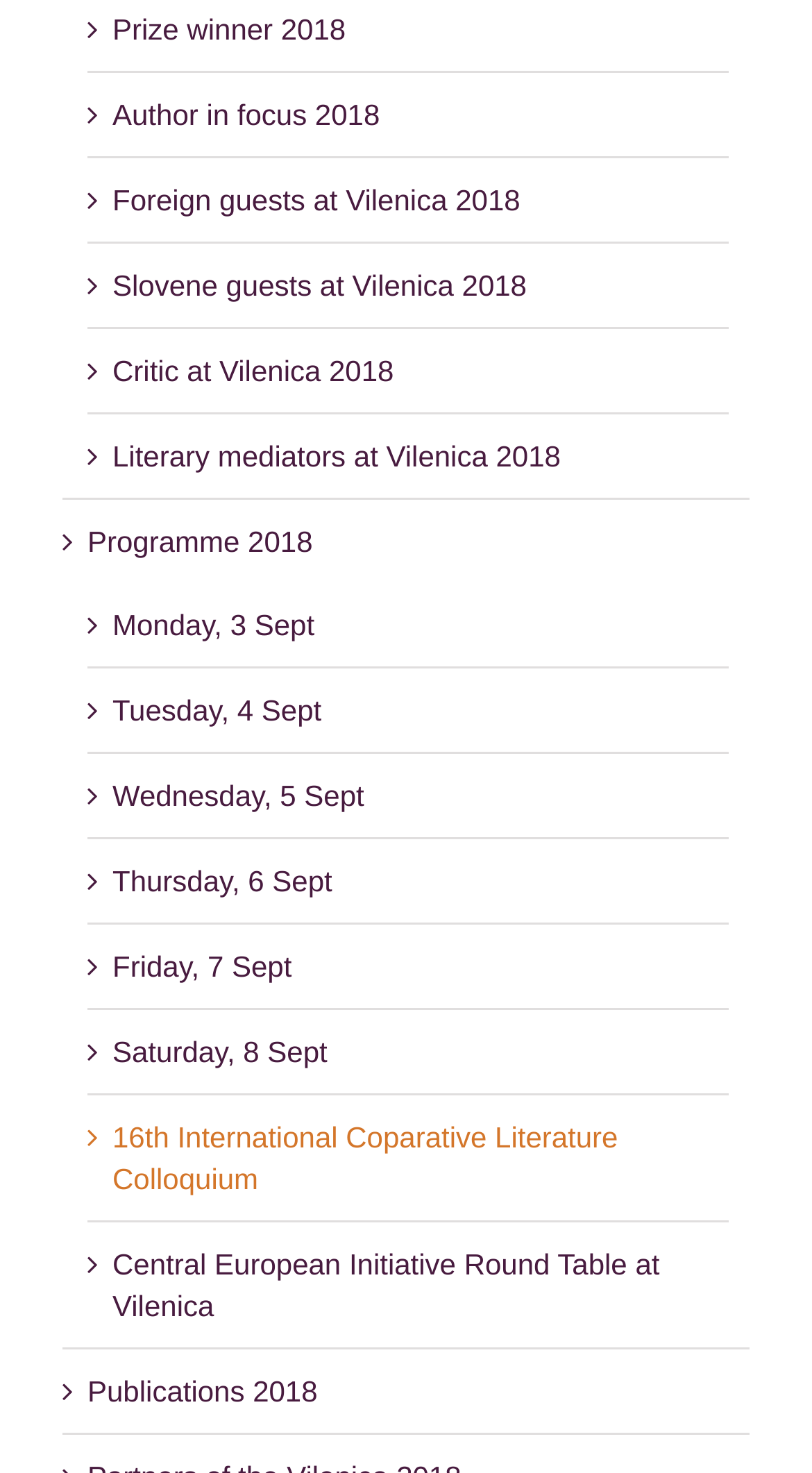Determine the bounding box coordinates of the element's region needed to click to follow the instruction: "Read Publications 2018". Provide these coordinates as four float numbers between 0 and 1, formatted as [left, top, right, bottom].

[0.108, 0.933, 0.391, 0.956]